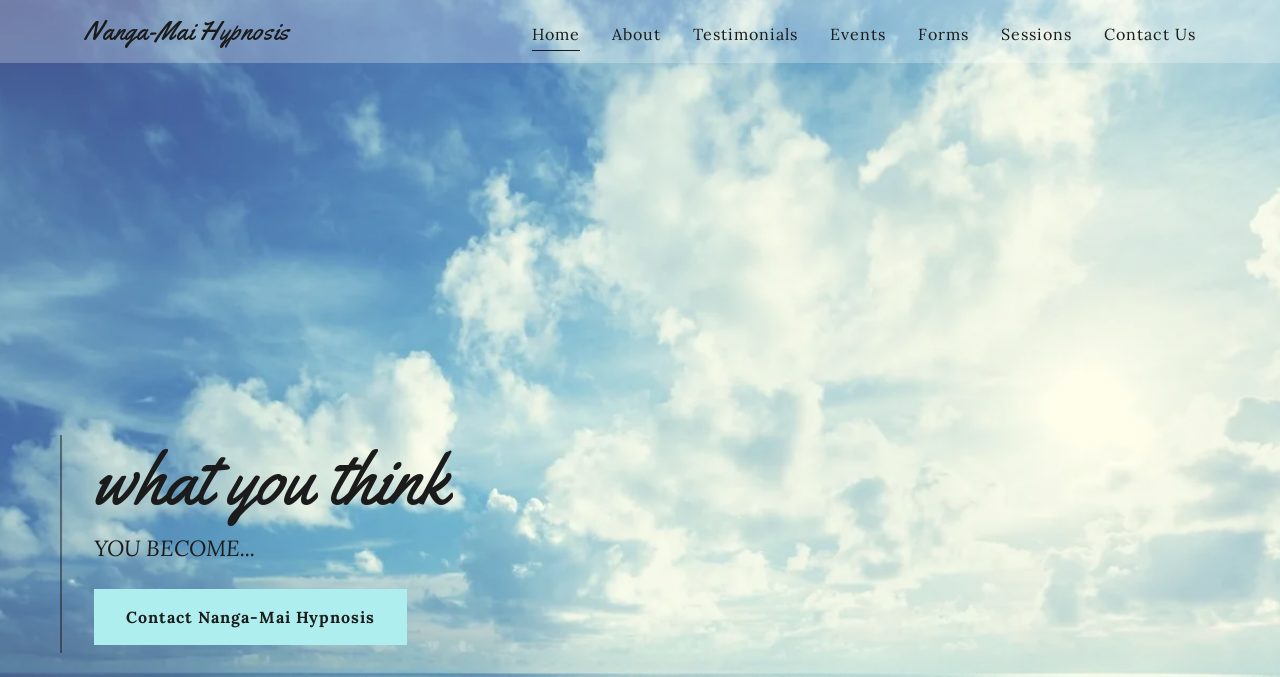What is the purpose of the 'Contact Nanga-Mai Hypnosis' link?
Can you provide a detailed and comprehensive answer to the question?

The 'Contact Nanga-Mai Hypnosis' link appears multiple times on the webpage, and its presence in each section suggests that it is a call-to-action to contact the hypnosis service, likely to inquire about their services or to book a session.